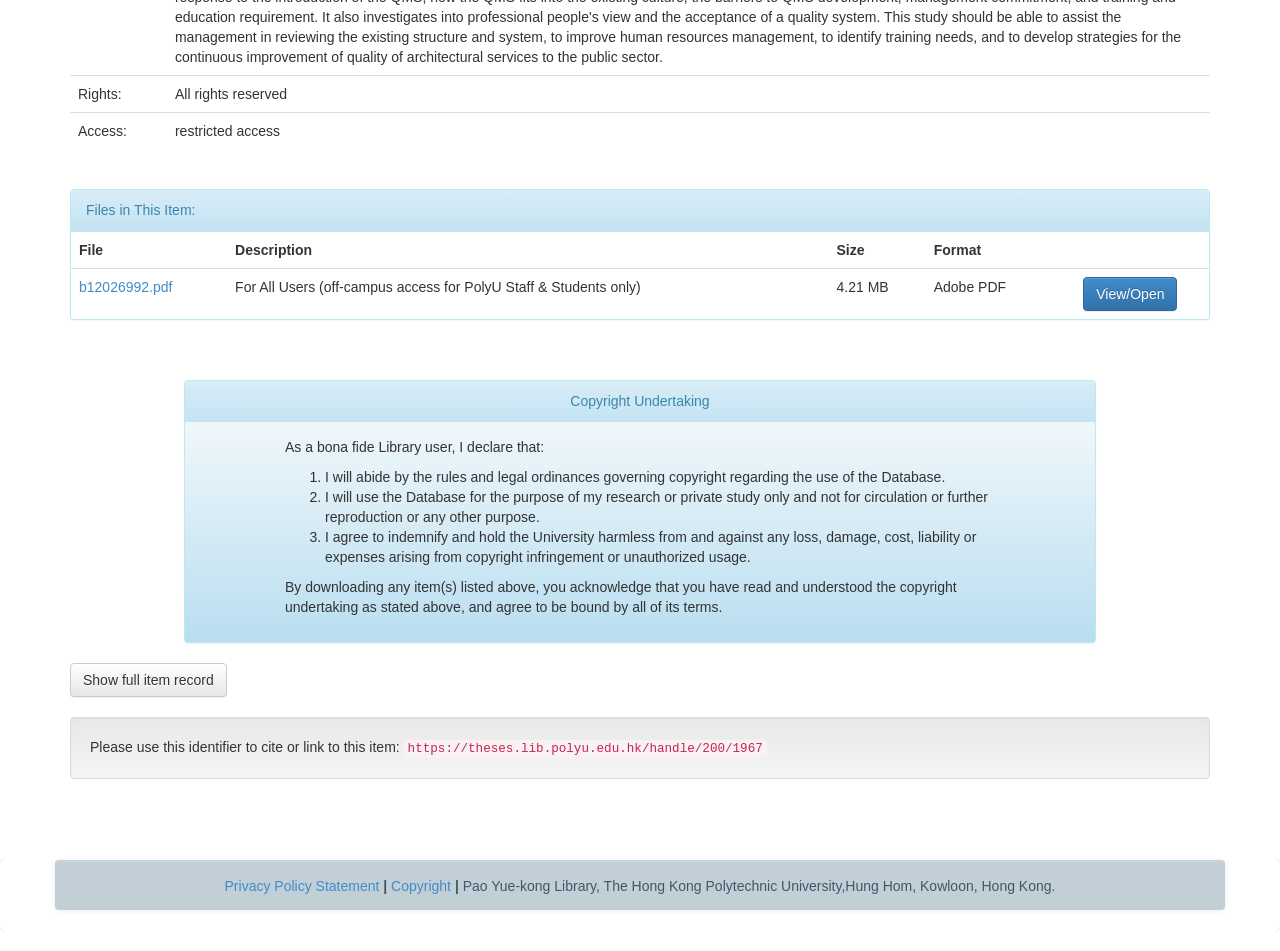Please determine the bounding box coordinates, formatted as (top-left x, top-left y, bottom-right x, bottom-right y), with all values as floating point numbers between 0 and 1. Identify the bounding box of the region described as: View/Open

[0.846, 0.291, 0.92, 0.327]